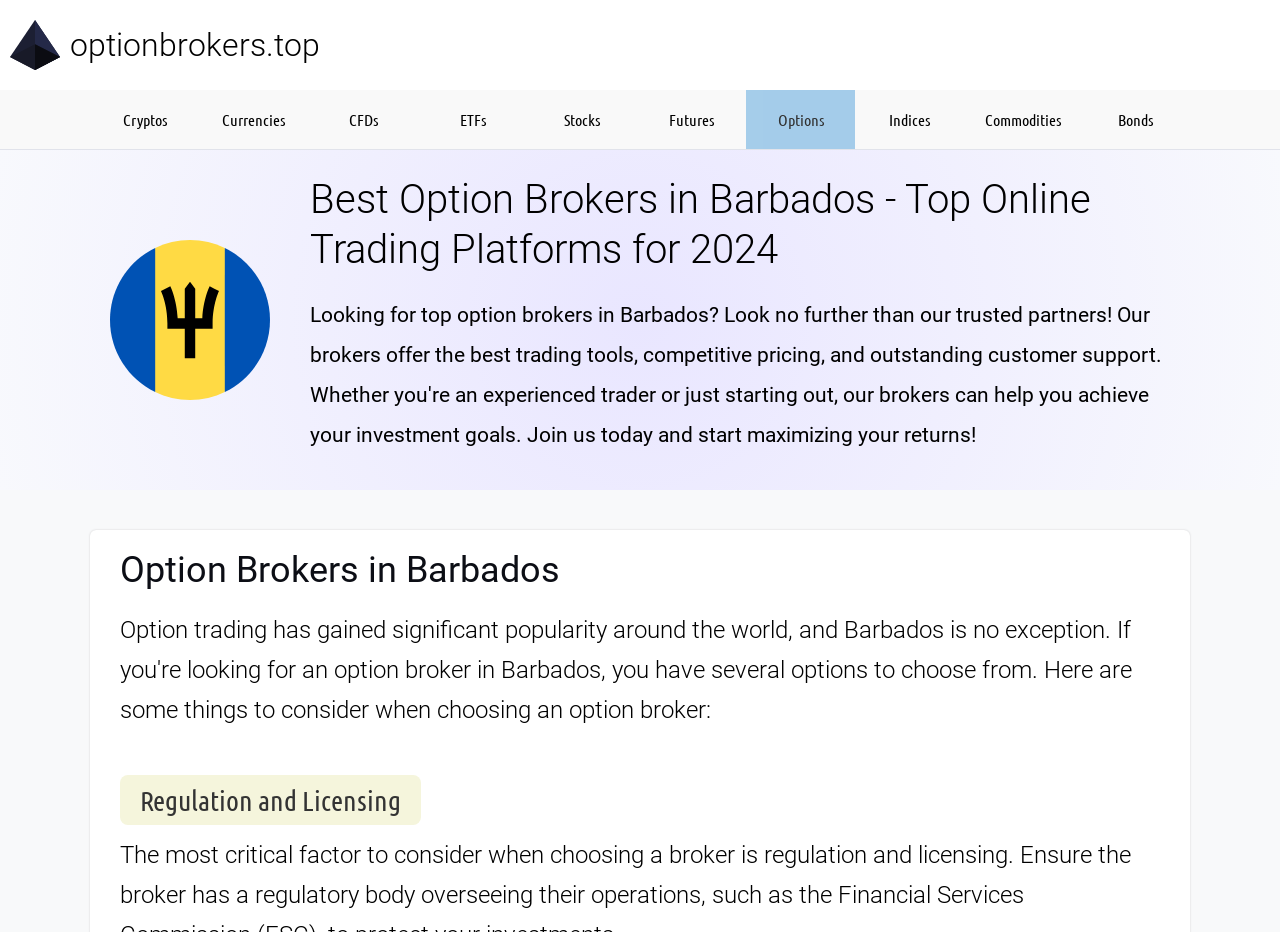Given the element description: "Commodities", predict the bounding box coordinates of this UI element. The coordinates must be four float numbers between 0 and 1, given as [left, top, right, bottom].

[0.754, 0.097, 0.844, 0.16]